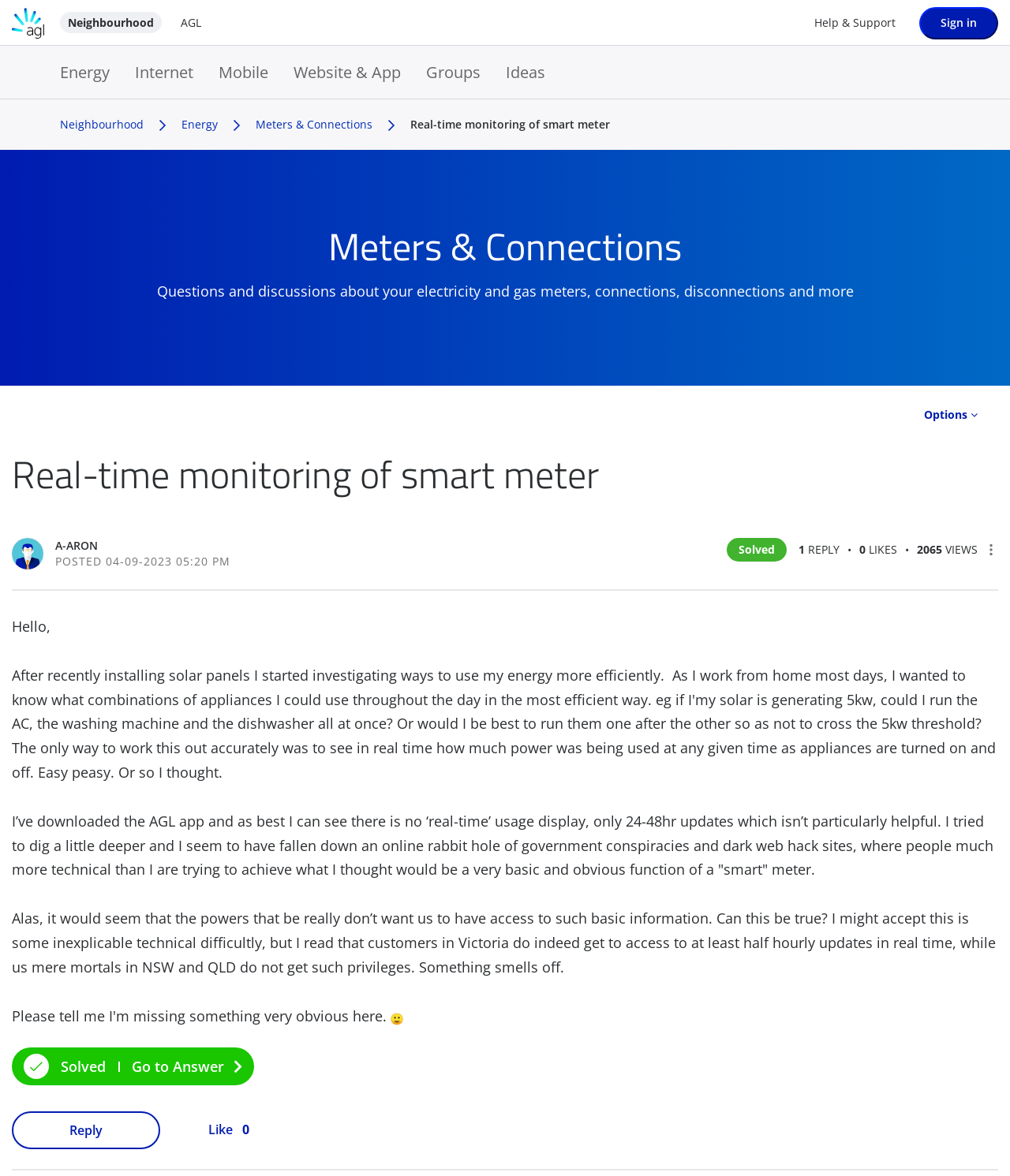Offer a detailed account of what is visible on the webpage.

This webpage appears to be a forum or discussion board, specifically a solved topic titled "Real-time monitoring of smart meter" within the "Neighbourhood" section of the AGL website. 

At the top, there is a logo on the left and a navigation menu with links to "Neighbourhood", "Energy", "Internet", "Mobile", "Website & App", and "Groups". On the right side, there are links to "Help & Support" and "Sign in". 

Below the navigation menu, there is a breadcrumb trail showing the path "Neighbourhood" > "Energy" > "Meters & Connections" > "Real-time monitoring of smart meter". 

The main content area has a heading "Meters & Connections" followed by a description of the section. The topic "Real-time monitoring of smart meter" is displayed prominently, with an image of the user "A-Aron" who posted the topic, along with the post date and time. 

The topic post itself is a lengthy text discussing the user's experience with the AGL app and their inability to access real-time usage data. The post includes a smiling face emoji at the end. 

Below the post, there are buttons to "Show" post options, "Reply", and view "Likes" and "Views" counts. The topic is marked as "Solved", and there is a link to "Go to Answer" and a "Reply" button.